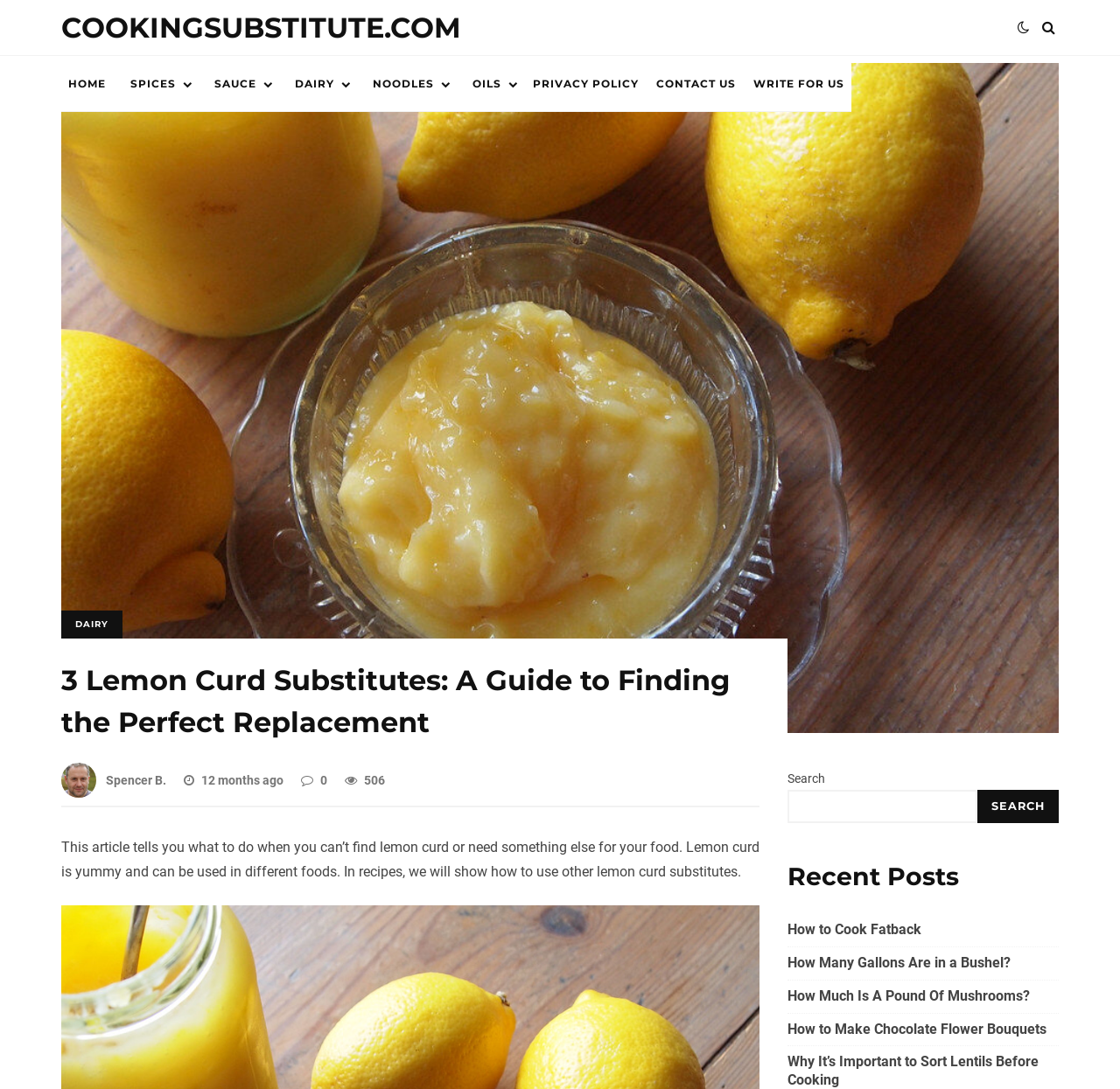Specify the bounding box coordinates of the region I need to click to perform the following instruction: "Search for a recipe". The coordinates must be four float numbers in the range of 0 to 1, i.e., [left, top, right, bottom].

[0.703, 0.725, 0.873, 0.756]